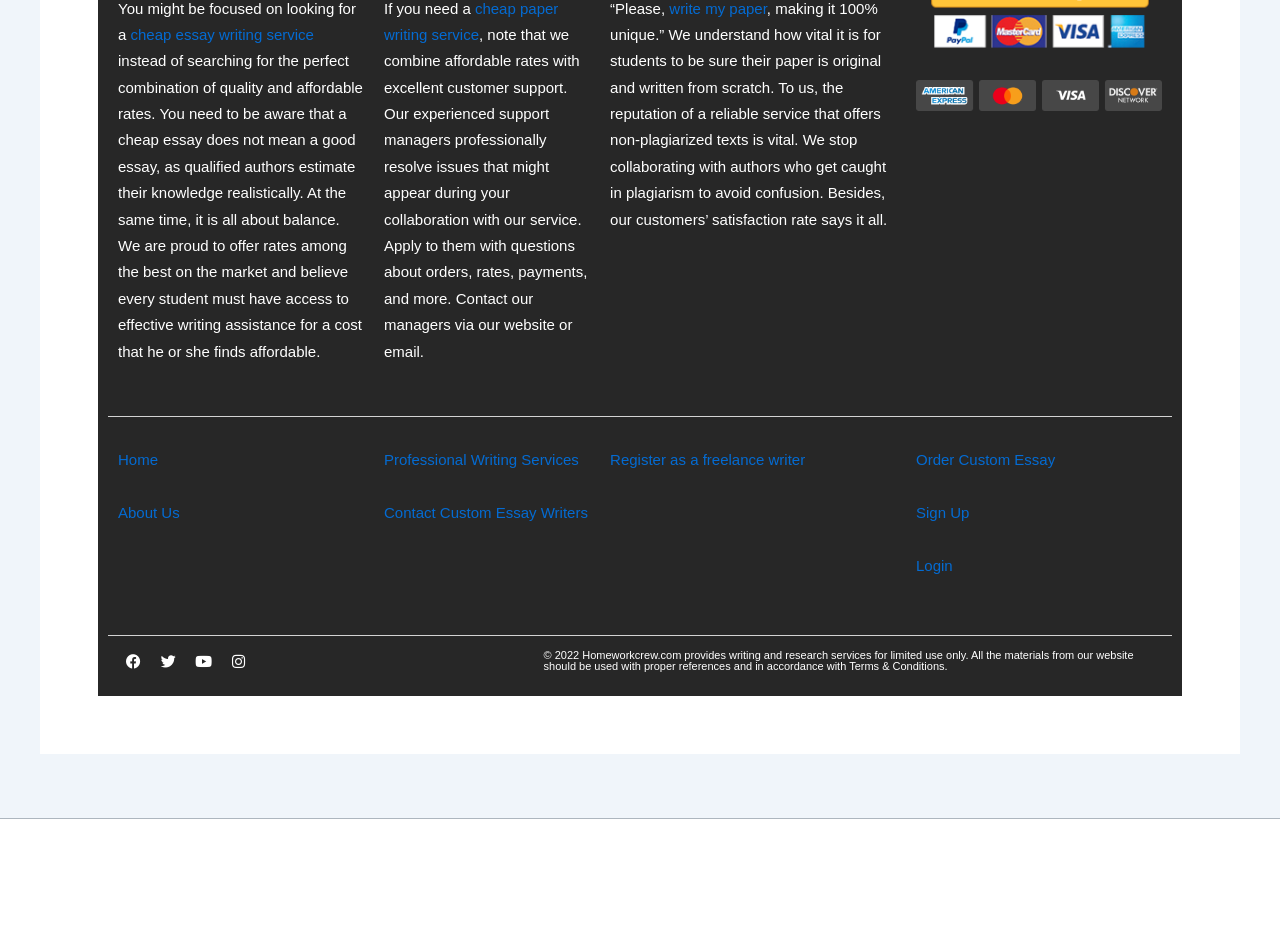Give a concise answer using one word or a phrase to the following question:
How many navigation links are present in the top section of the webpage?

5